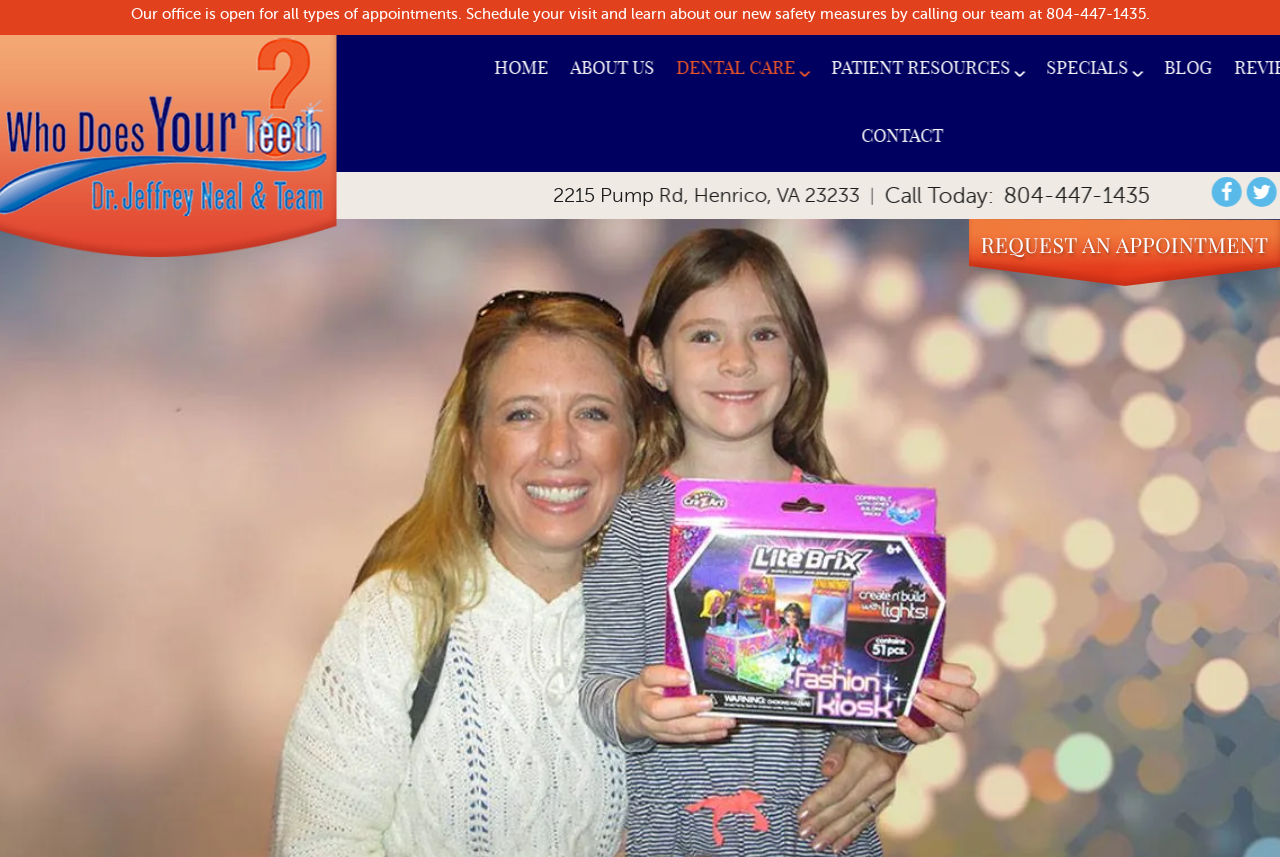Using the element description: "Call Today: 804-447-1435", determine the bounding box coordinates for the specified UI element. The coordinates should be four float numbers between 0 and 1, [left, top, right, bottom].

[0.596, 0.21, 0.803, 0.247]